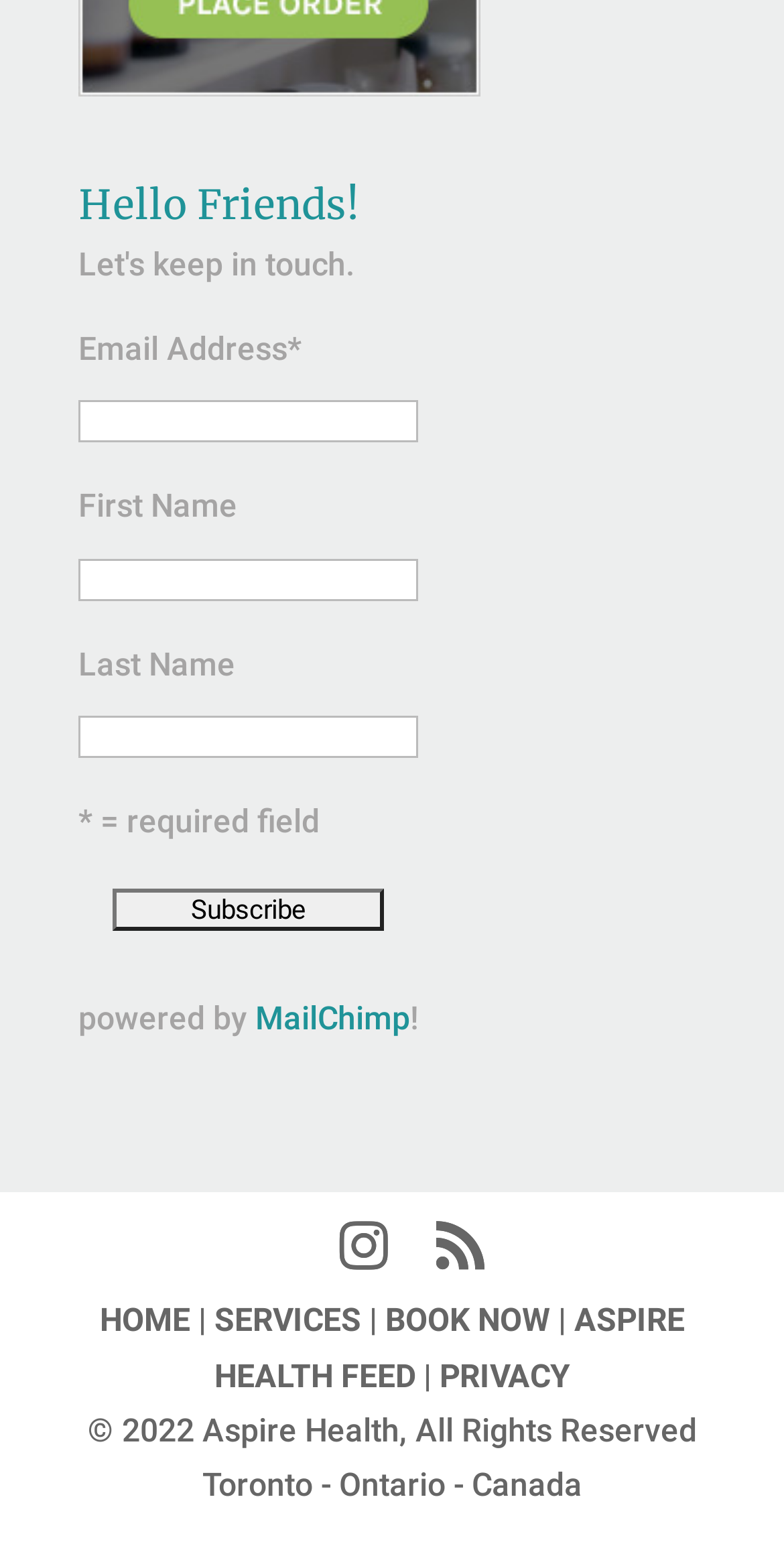Please mark the clickable region by giving the bounding box coordinates needed to complete this instruction: "Click Subscribe".

[0.143, 0.577, 0.49, 0.604]